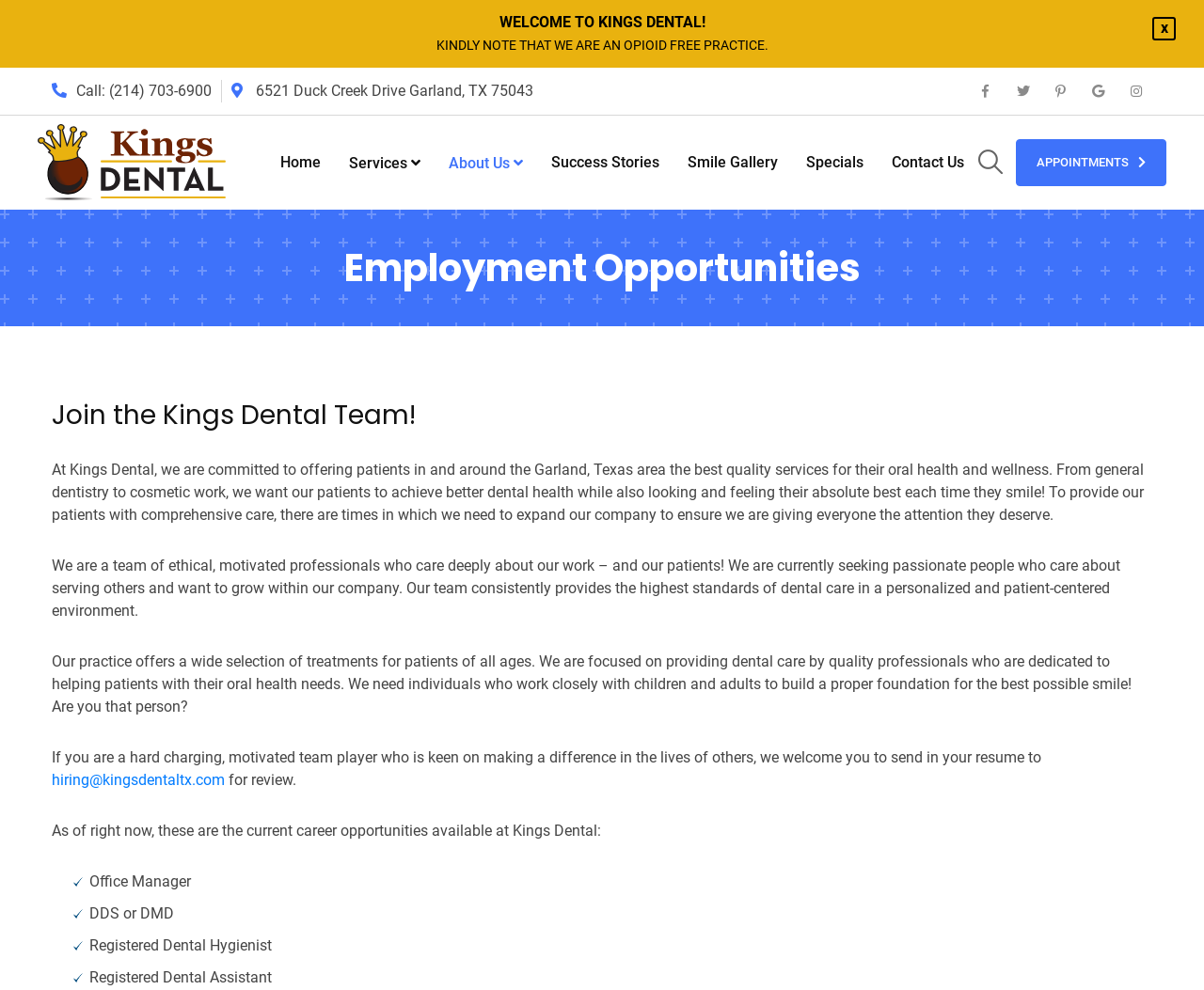Identify the bounding box coordinates for the UI element described as follows: "About Us". Ensure the coordinates are four float numbers between 0 and 1, formatted as [left, top, right, bottom].

[0.361, 0.119, 0.446, 0.21]